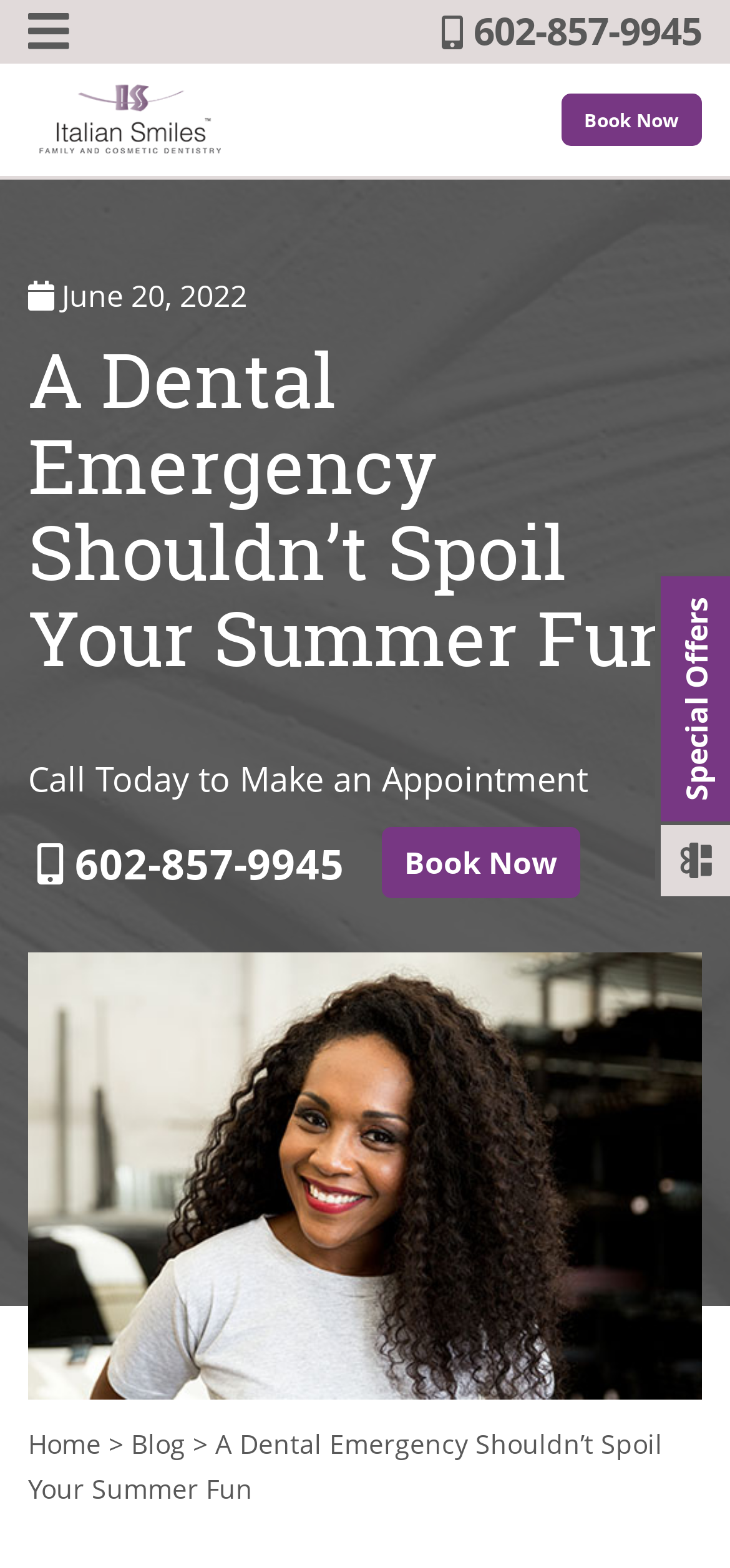Show me the bounding box coordinates of the clickable region to achieve the task as per the instruction: "Visit the Cultural route of the Council of Europe".

None